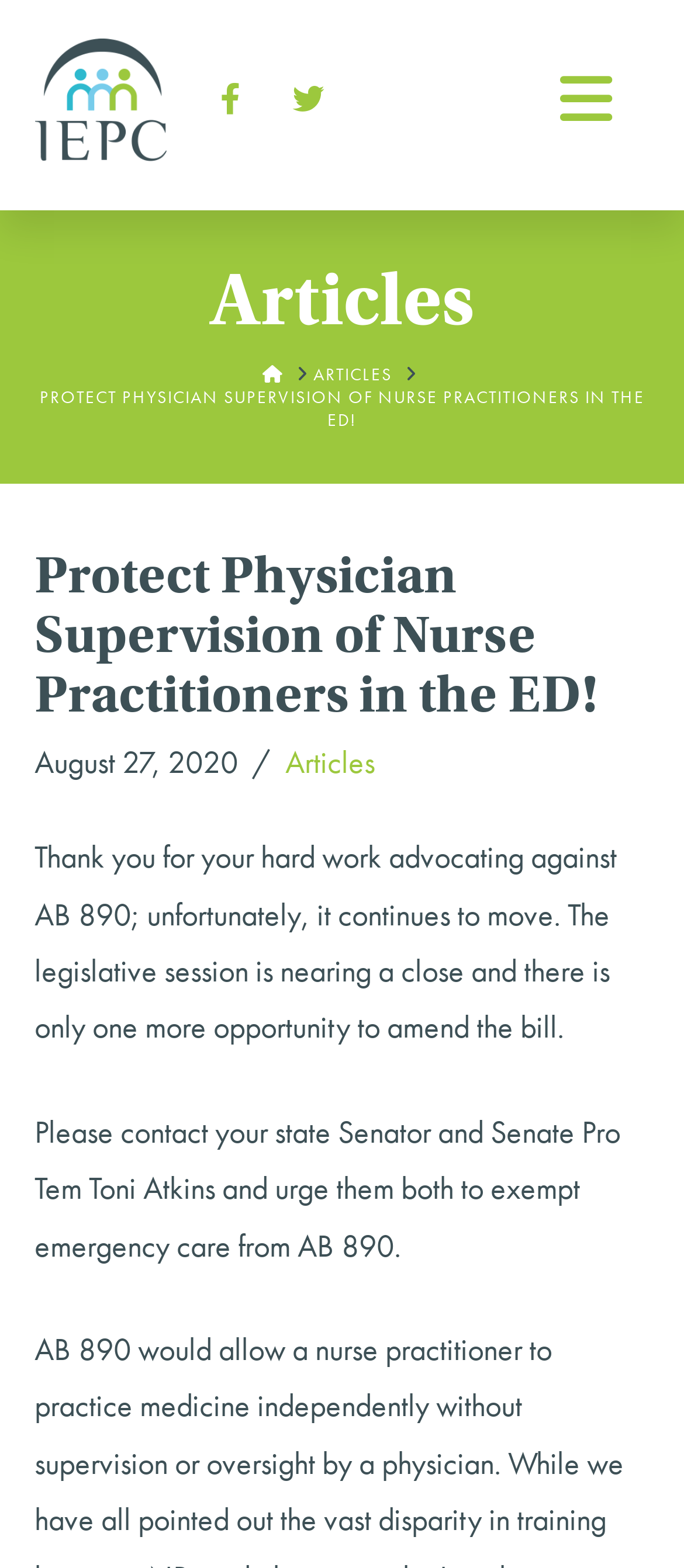Please specify the bounding box coordinates for the clickable region that will help you carry out the instruction: "go to IEPC homepage".

[0.05, 0.025, 0.242, 0.103]